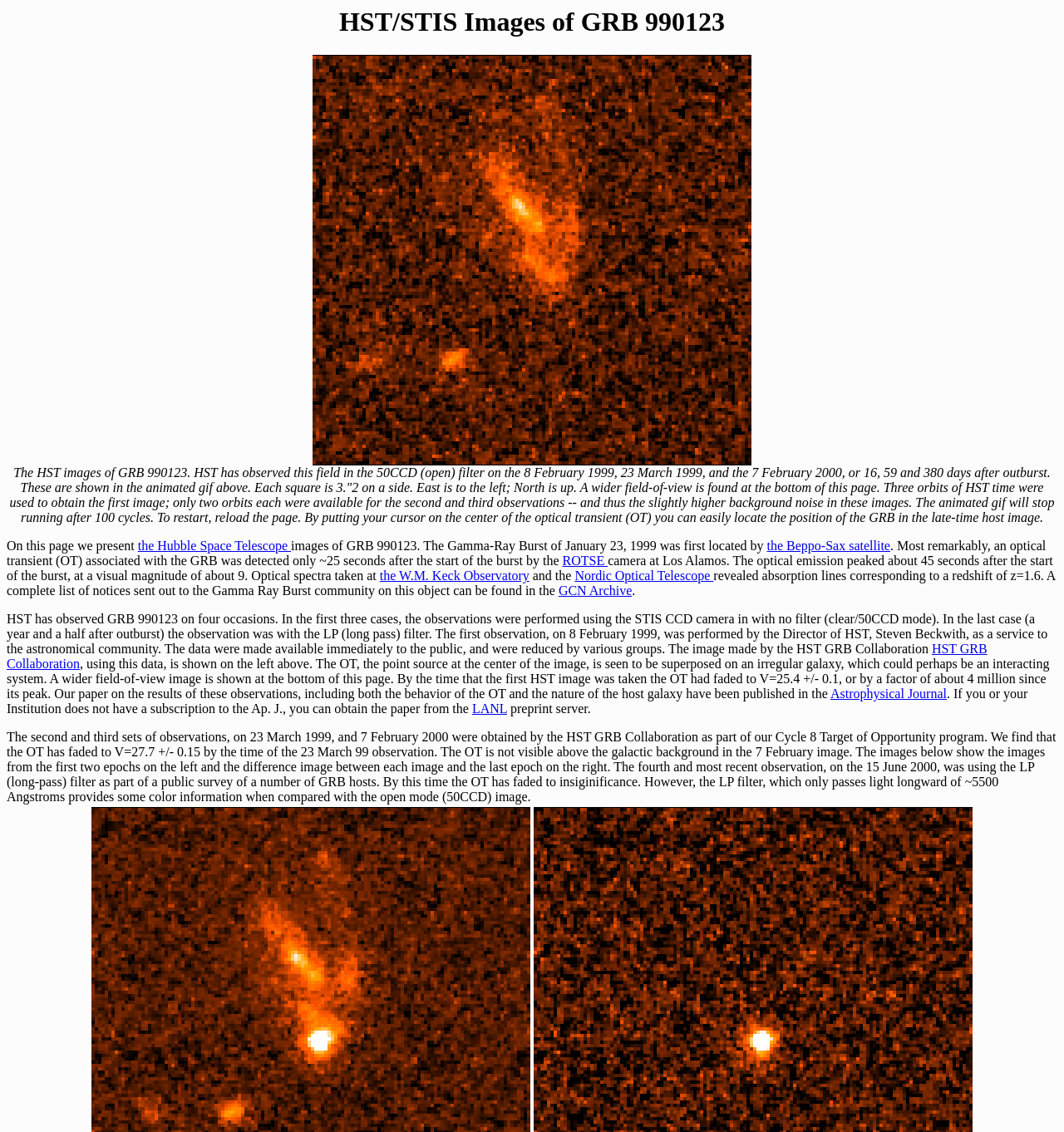Kindly provide the bounding box coordinates of the section you need to click on to fulfill the given instruction: "View the Hubble Space Telescope images".

[0.129, 0.476, 0.273, 0.489]